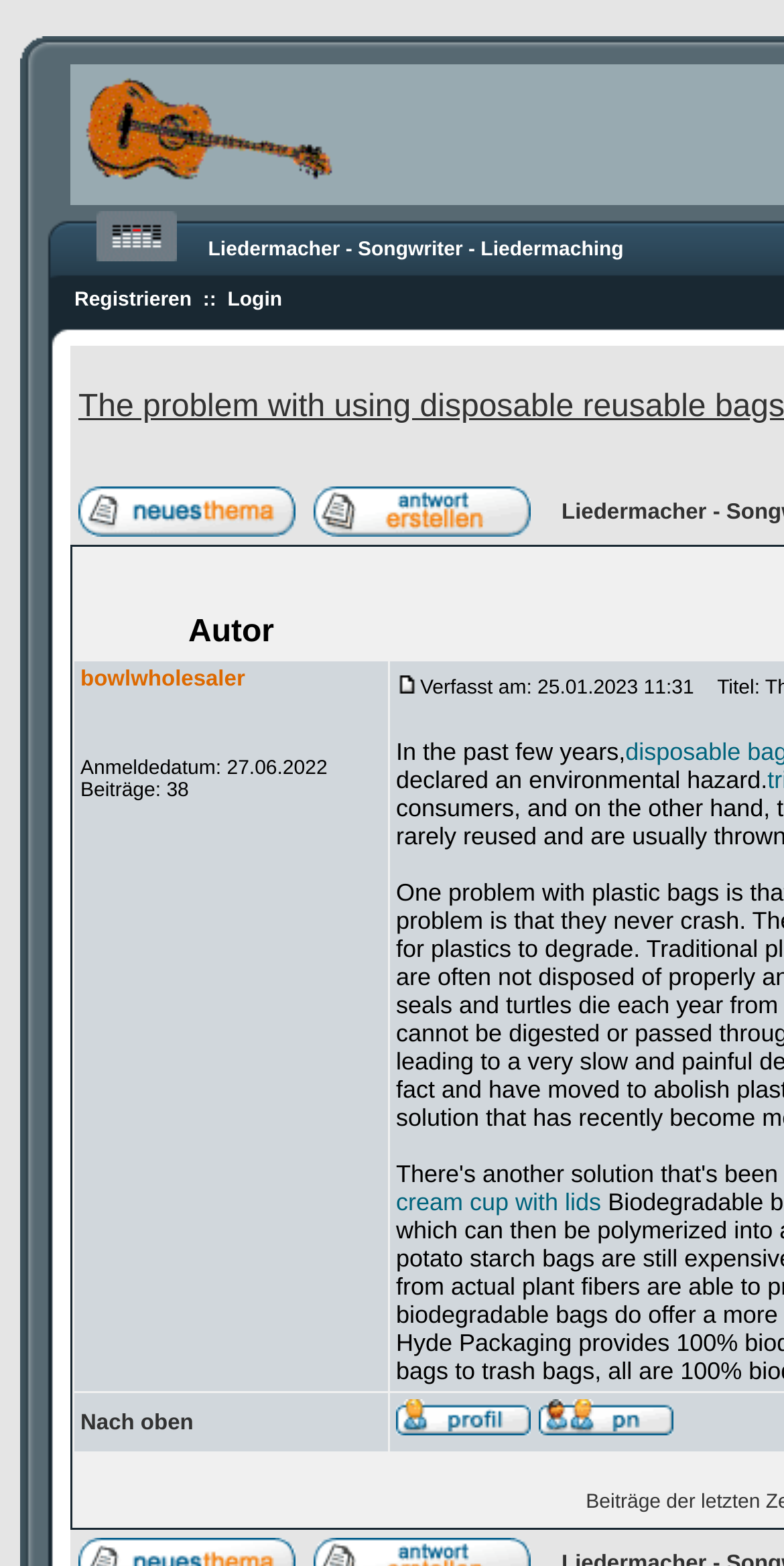Using the description "alt="Neues Thema eröffnen"", predict the bounding box of the relevant HTML element.

[0.1, 0.315, 0.377, 0.331]